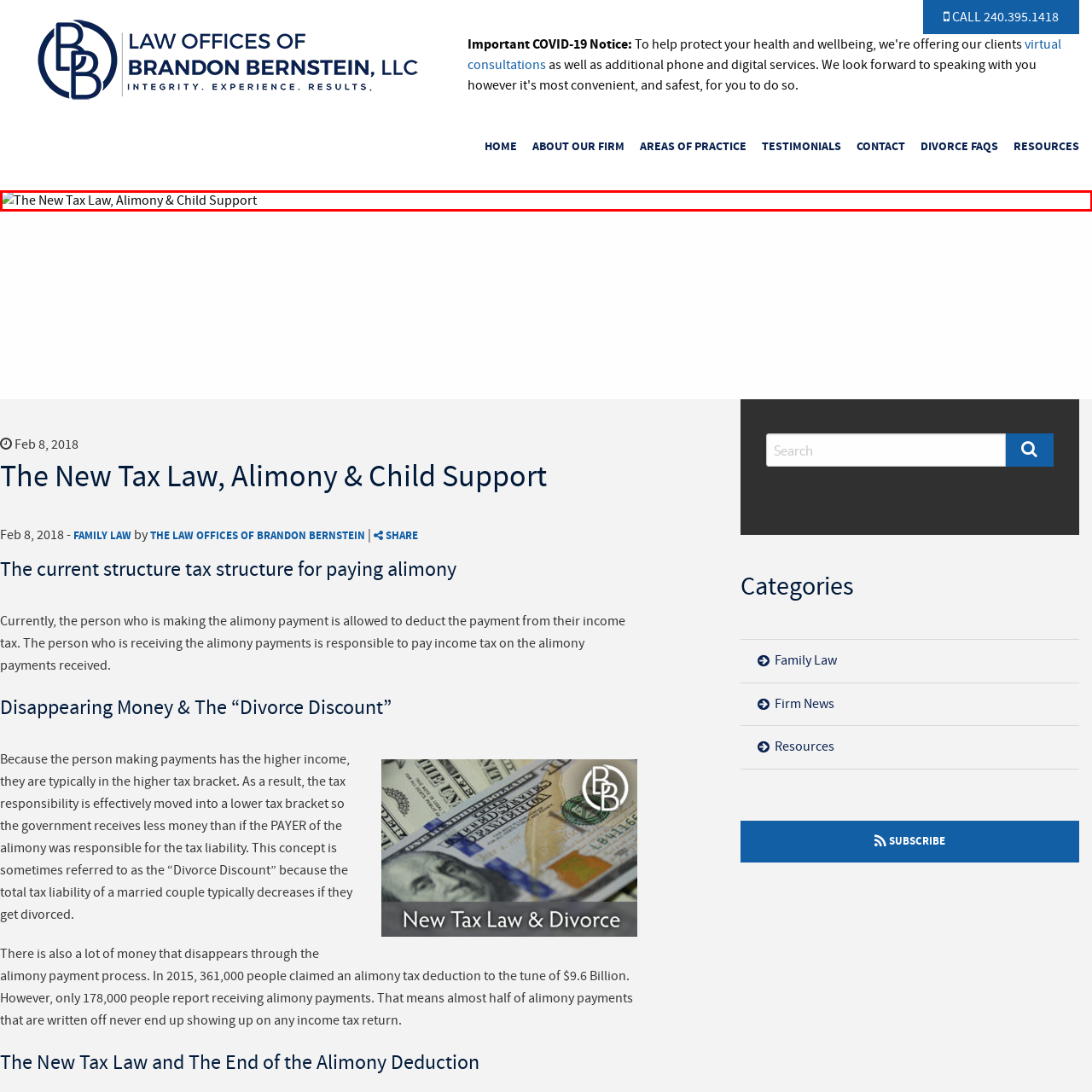Create a detailed narrative of the image inside the red-lined box.

The image titled "The New Tax Law, Alimony & Child Support" appears prominently on the webpage, drawing attention to a significant legal topic. The text likely refers to important changes in taxation related to alimony and child support, reflecting developments in family law. This visual serves to inform readers about key aspects of the new tax laws, which could significantly impact financial responsibilities during and after divorce proceedings. The presentation includes the date "Feb 8, 2018," indicating when the information was published, and is part of a broader discussion on the tax implications of alimony payments and child support.